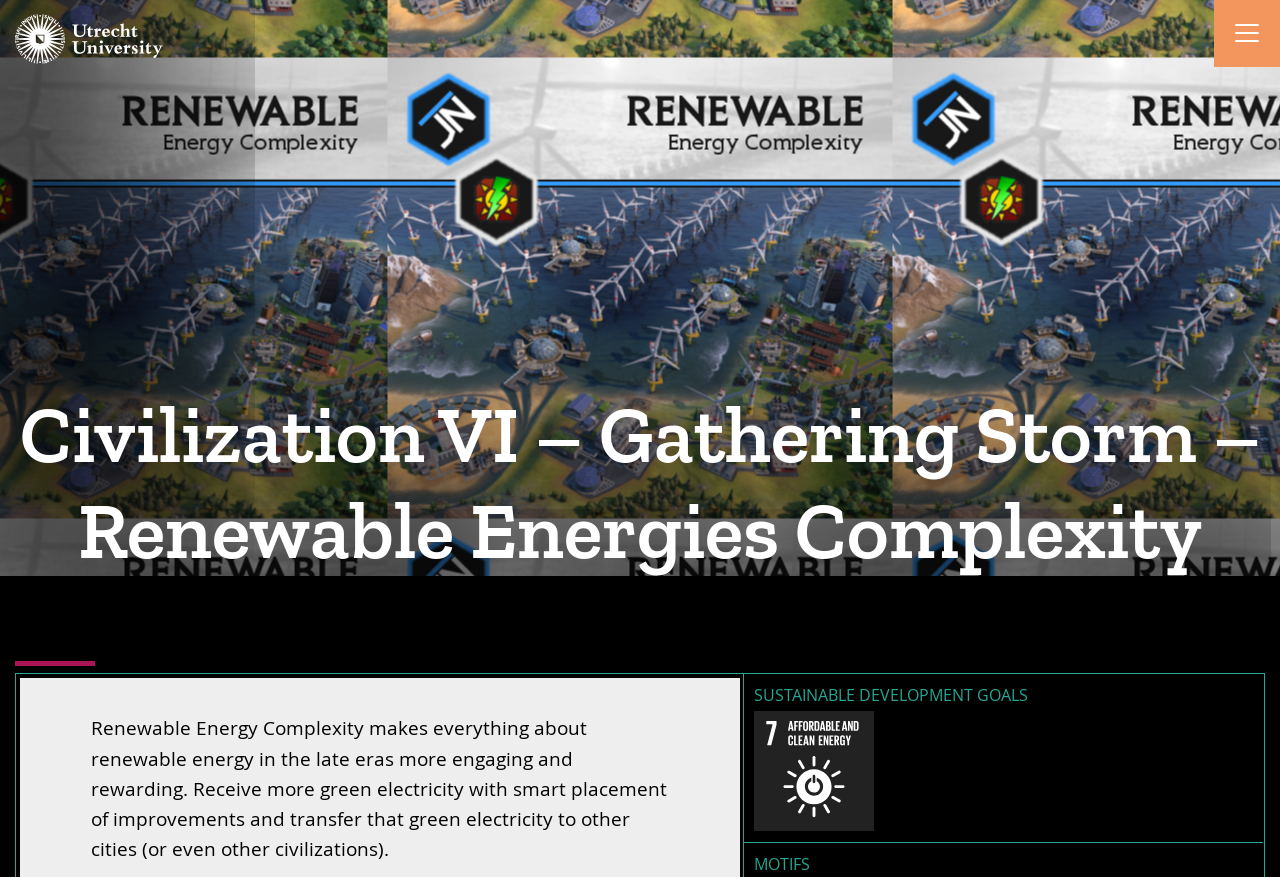Given the webpage screenshot and the description, determine the bounding box coordinates (top-left x, top-left y, bottom-right x, bottom-right y) that define the location of the UI element matching this description: For Contributors

[0.258, 0.841, 0.789, 0.952]